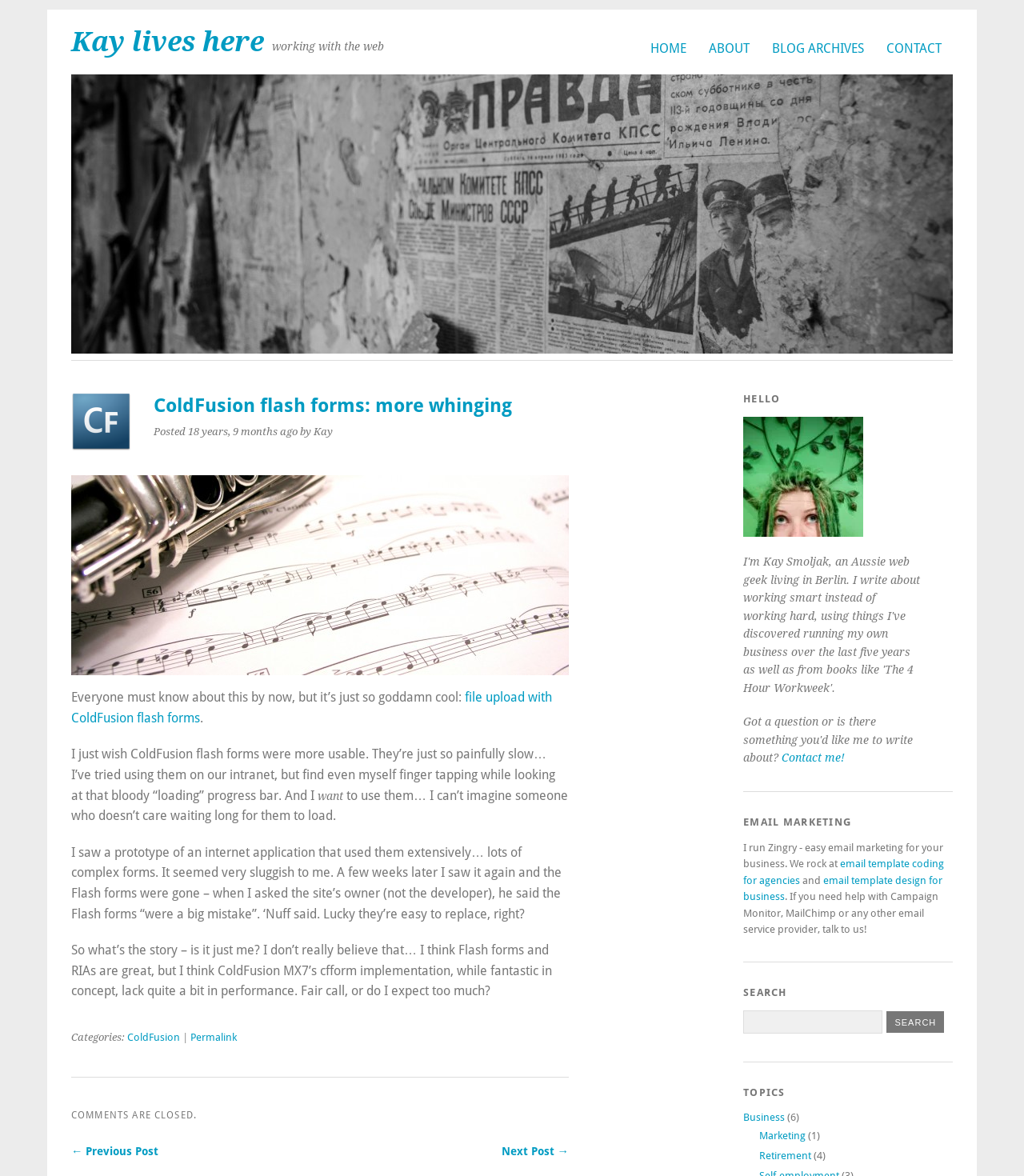Using the provided element description "Next Post →", determine the bounding box coordinates of the UI element.

[0.49, 0.974, 0.555, 0.984]